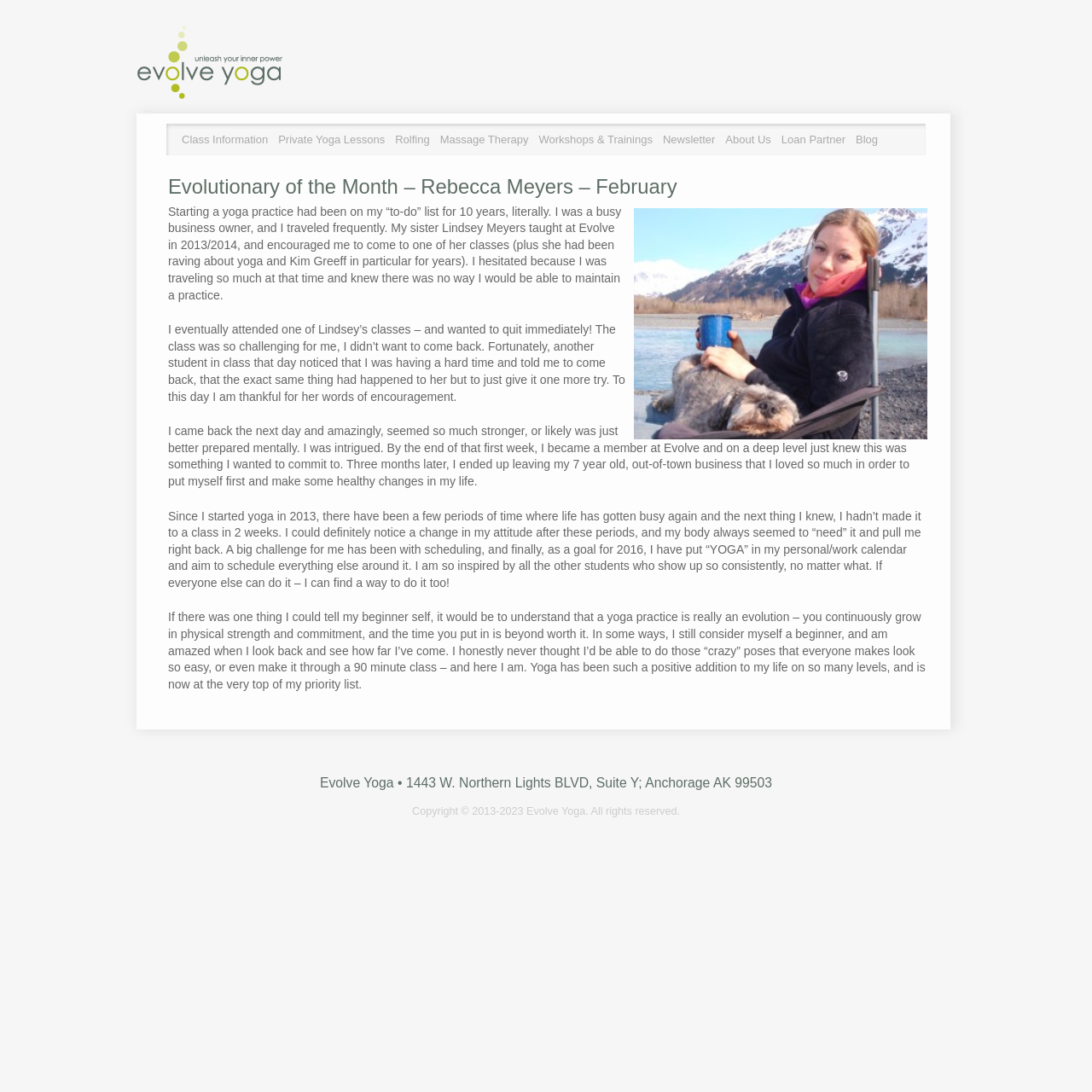Detail the various sections and features present on the webpage.

The webpage is dedicated to featuring Rebecca Meyers as the "Evolutionary of the Month" for February. At the top, there is a prominent link "Unleash Your Inner Power" accompanied by an image with the same title. Below this, there is a row of links to various pages, including "Class Information", "Private Yoga Lessons", "Rolfing", "Massage Therapy", "Workshops & Trainings", "Newsletter", "About Us", "Loan Partner", and "Blog".

The main content of the page is a section with a heading "Evolutionary of the Month – Rebecca Meyers – February" followed by a large image of Rebecca Meyers. Below the image, there is a series of four paragraphs of text that describe Rebecca's journey with yoga, including how she started practicing, the challenges she faced, and the positive impact it has had on her life.

At the bottom of the page, there is a section with the studio's address and contact information, followed by a copyright notice and a link to the "Evolve Yoga" website.